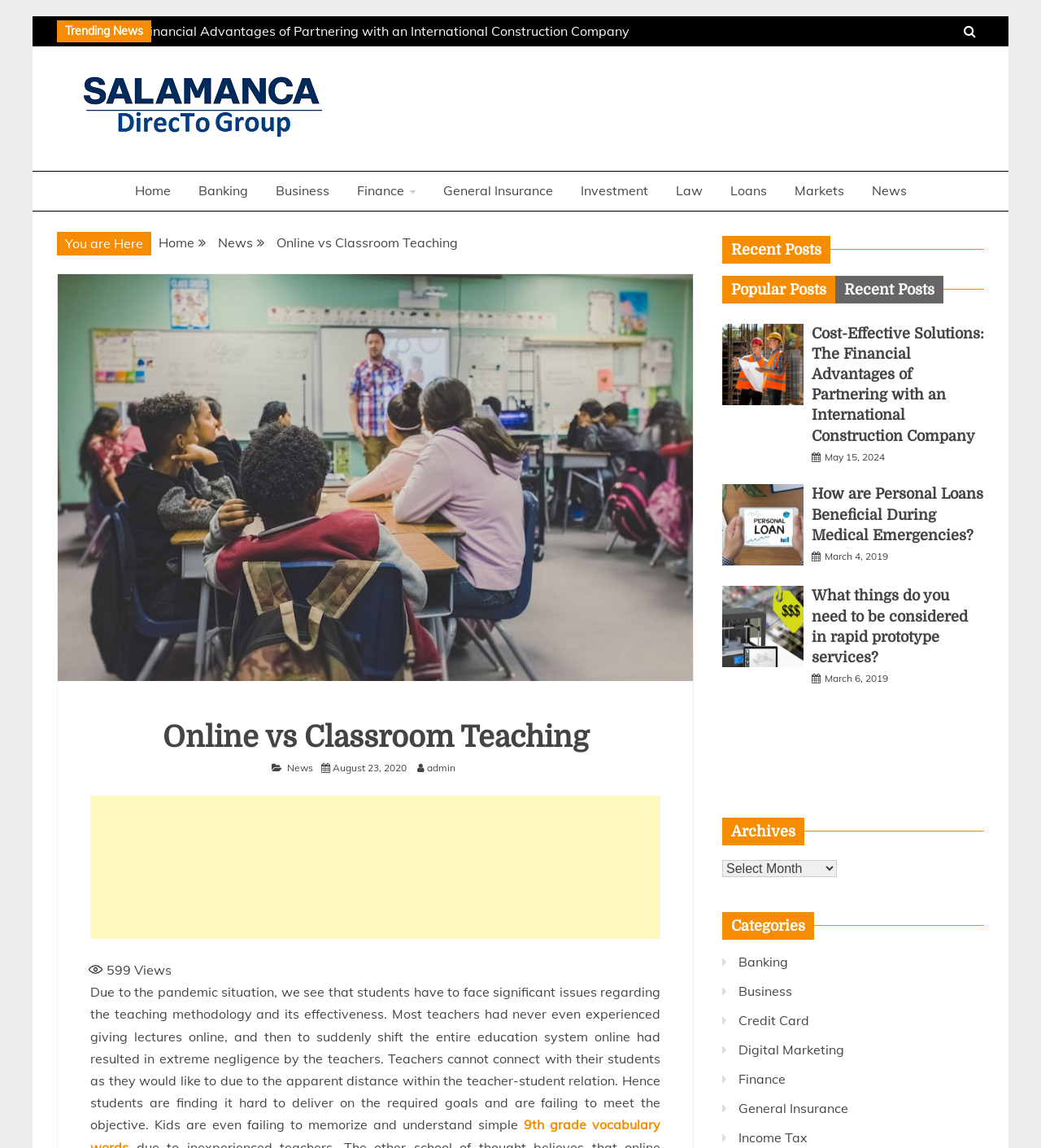Determine the bounding box coordinates of the UI element that matches the following description: "Digital Marketing". The coordinates should be four float numbers between 0 and 1 in the format [left, top, right, bottom].

[0.709, 0.907, 0.811, 0.921]